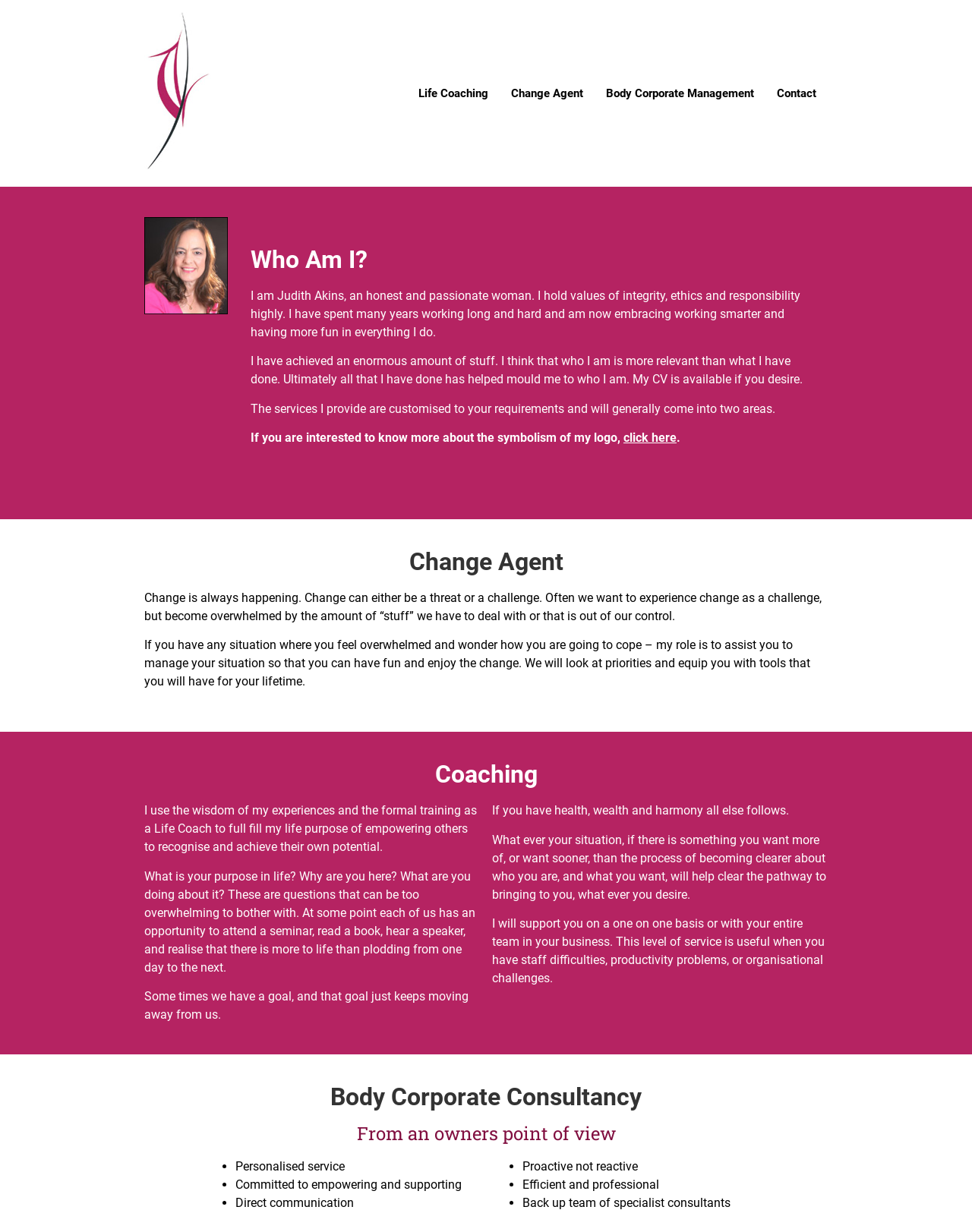Identify the bounding box coordinates for the UI element described as follows: Contact. Use the format (top-left x, top-left y, bottom-right x, bottom-right y) and ensure all values are floating point numbers between 0 and 1.

[0.788, 0.064, 0.852, 0.088]